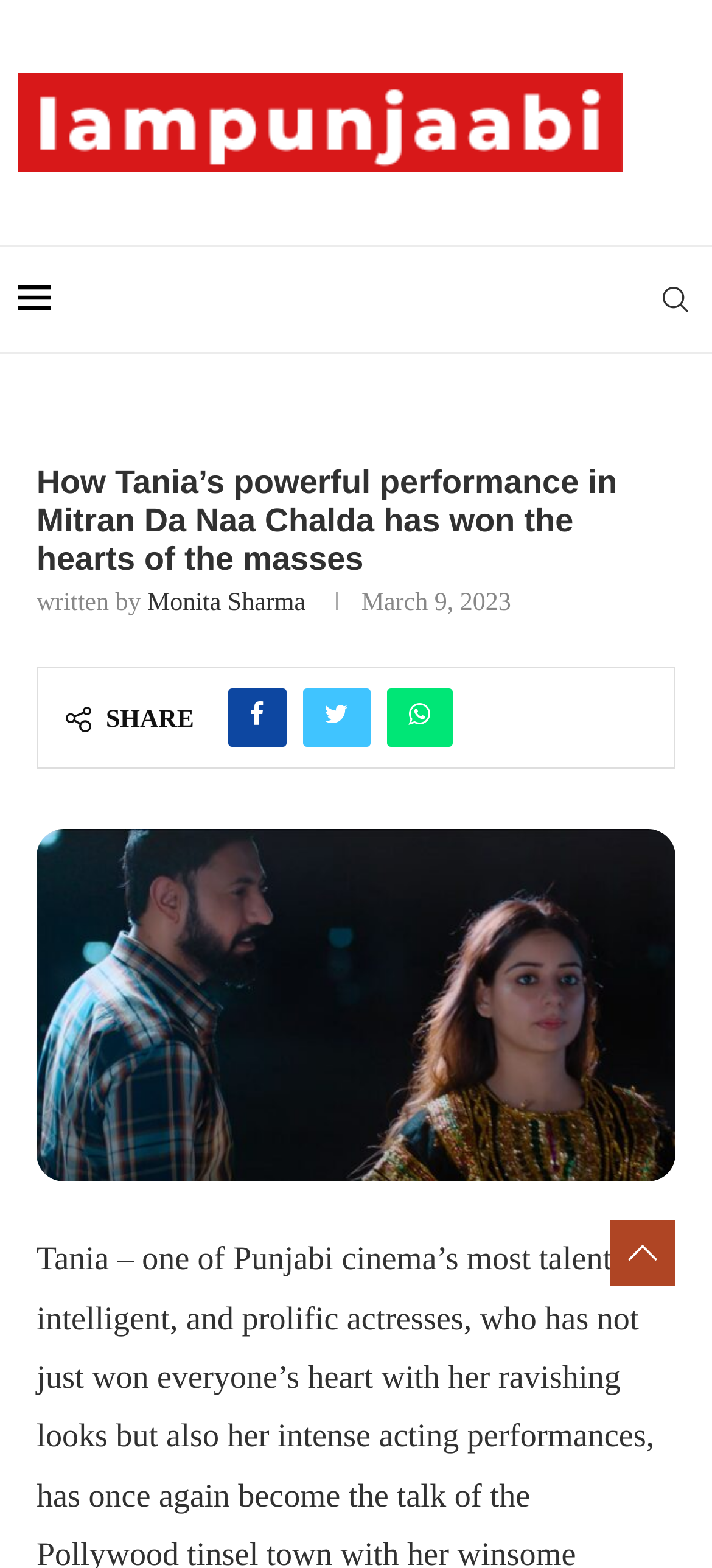Construct a comprehensive caption that outlines the webpage's structure and content.

The webpage is an article about Tania, a talented Punjabi actress, and her powerful performance in the movie Mitran Da Naa Chalda. At the top left of the page, there is a logo of "Iampunjaabi" with a link to the website. Below the logo, there is a small image. 

On the top right of the page, there is a social media icon with a link to share the article on Facebook, Twitter, and Whatsapp. 

The main content of the article starts with a heading that reads "How Tania’s powerful performance in Mitran Da Naa Chalda has won the hearts of the masses". Below the heading, there is a byline that reads "written by Monita Sharma" and a timestamp that indicates the article was published on March 9, 2023. 

The article itself is accompanied by a large image that takes up most of the page. There is also a link to share the article at the bottom of the page.